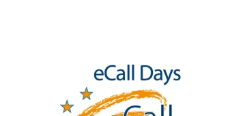How many stars are accompanying the title?
Refer to the image and respond with a one-word or short-phrase answer.

Three